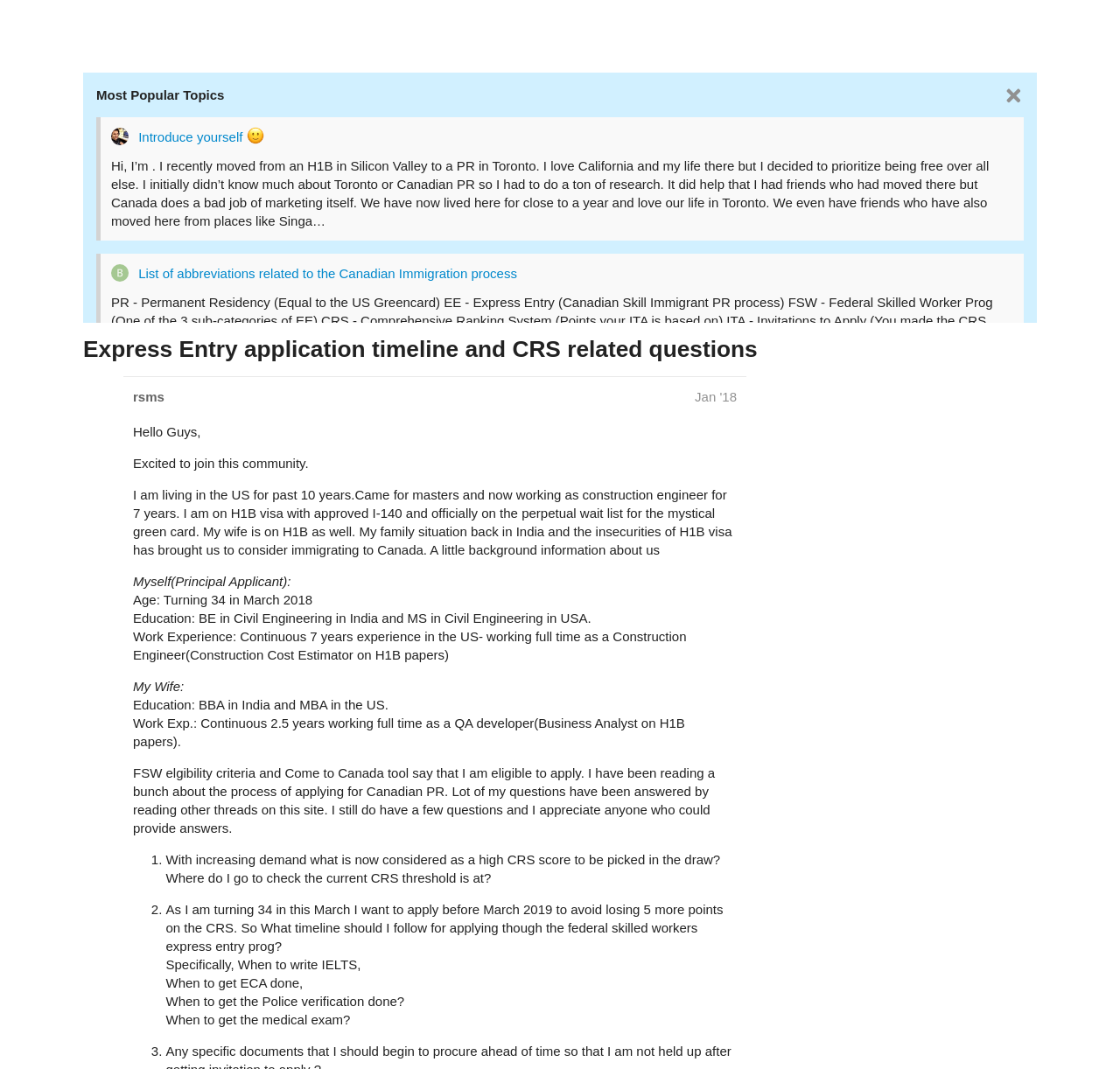Locate the bounding box coordinates of the element that needs to be clicked to carry out the instruction: "Check the disclaimer". The coordinates should be given as four float numbers ranging from 0 to 1, i.e., [left, top, right, bottom].

None